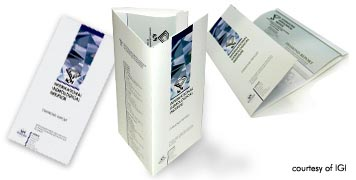Answer the question using only one word or a concise phrase: What is the likely content of the brochure?

Information about diamond shapes and bespoke jewelry